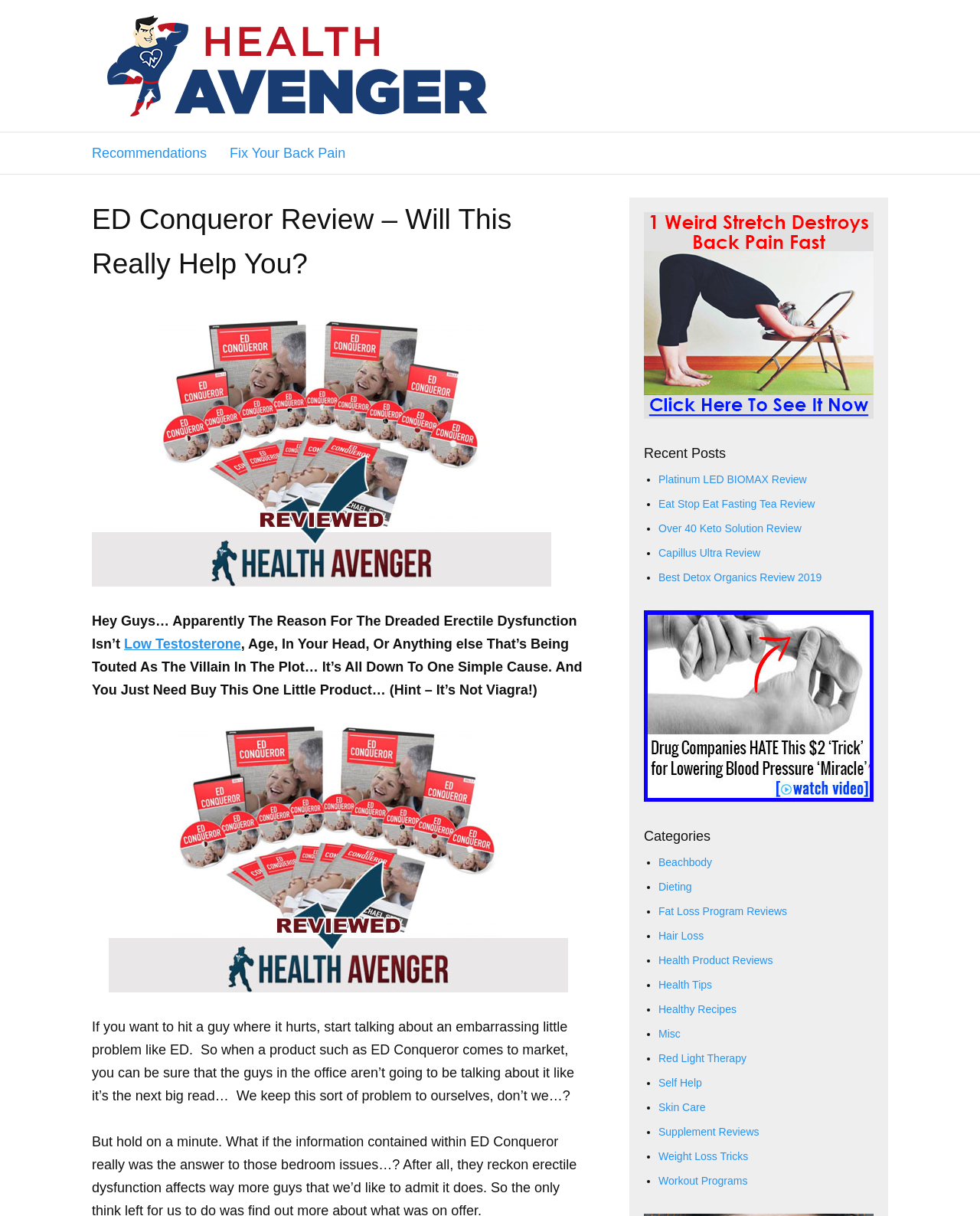Pinpoint the bounding box coordinates of the element you need to click to execute the following instruction: "Click on the 'Platinum LED BIOMAX Review' link". The bounding box should be represented by four float numbers between 0 and 1, in the format [left, top, right, bottom].

[0.672, 0.389, 0.823, 0.399]